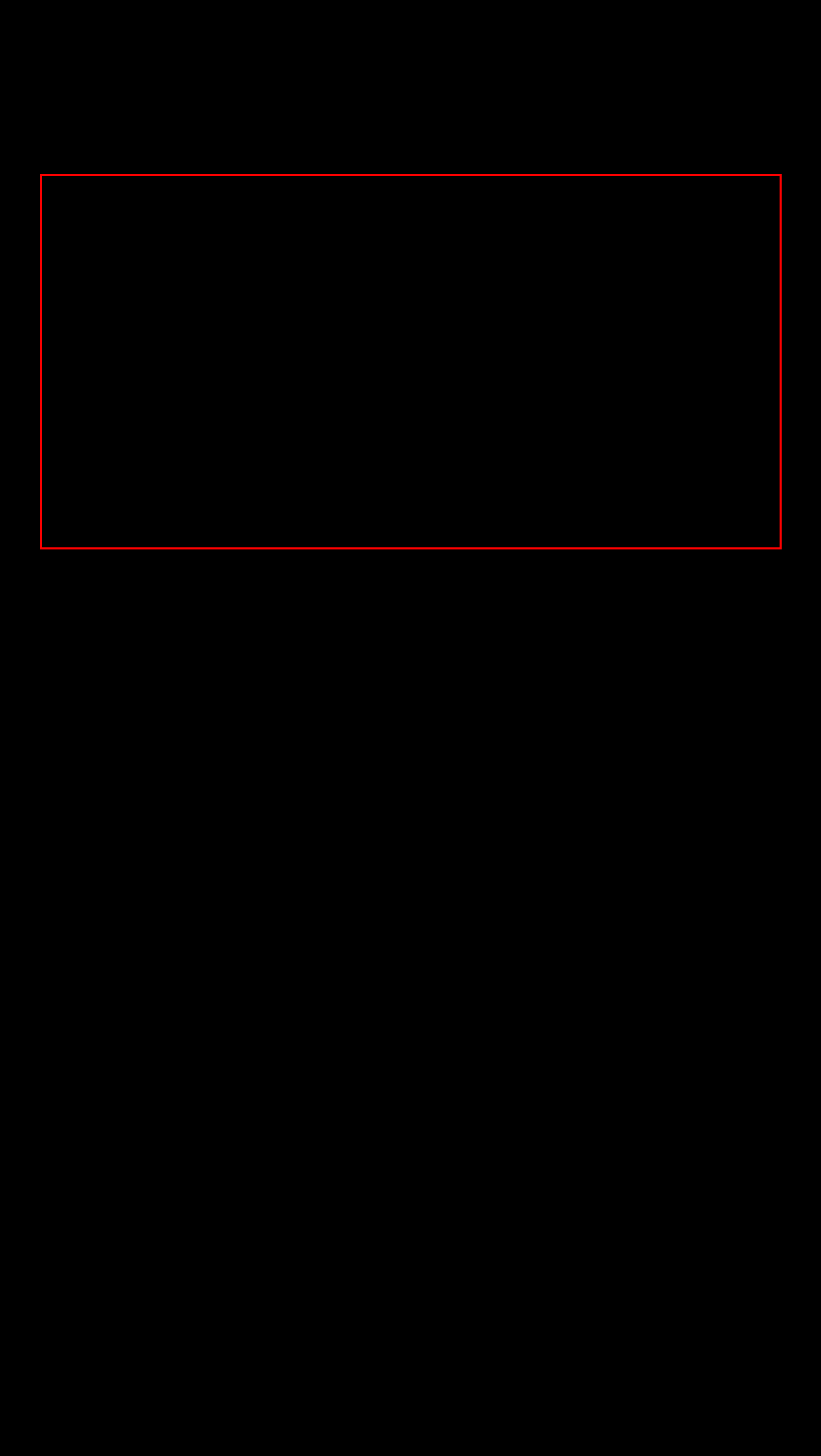You are provided with a screenshot of a webpage featuring a red rectangle bounding box. Extract the text content within this red bounding box using OCR.

In collaborations with Roman and Williams, it is our take on traditional gallery design with influence from theatrical stage design. At daytime the ceiling integrated light band offers a crisp, daylight effects that activates the narrow and deep space. It is encouraged to ponder deeper into the space, discovering more objects that typically contain profound stories about nature, culture, domesticity and craft. As the day progresses, little by little, the space and light transform to create a dimmed ambience with focus on the objects, offering a meditative experience that is in contrast with the surrounding Canal street.